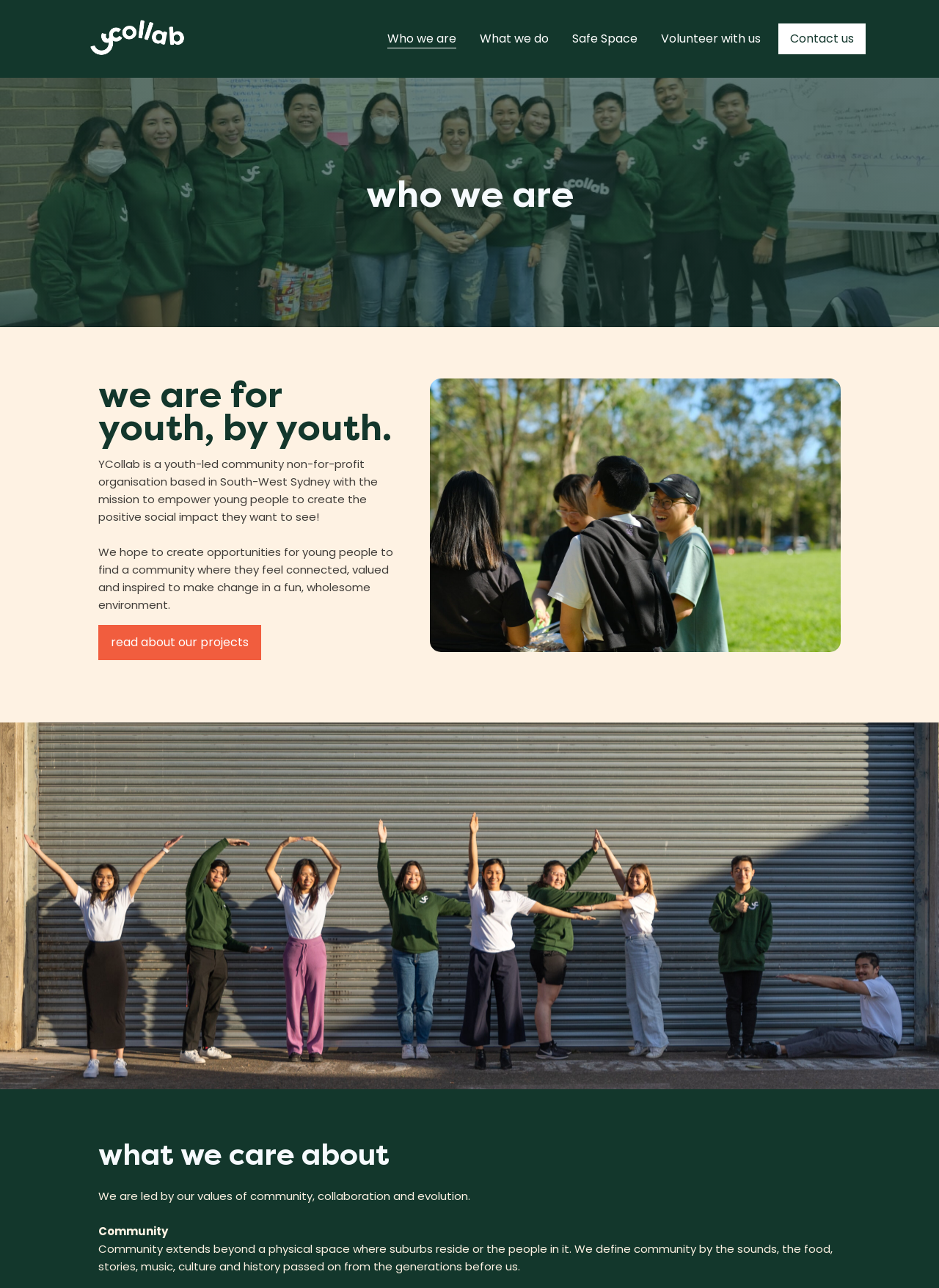Summarize the webpage in an elaborate manner.

The webpage is about YCollab, a youth-led community non-for-profit organisation. At the top left, there is a link. Below it, there is a main navigation menu with five links: "Who we are", "What we do", "Safe Space", "Volunteer with us", and "Contact us". These links are horizontally aligned and take up most of the top section of the page.

Below the navigation menu, there is a heading "who we are" followed by a subheading "we are for youth, by youth." Underneath, there are two paragraphs of text describing YCollab's mission and goals. The text explains that YCollab is a community non-for-profit organisation based in South-West Sydney that aims to empower young people to create positive social impact.

To the right of the text, there is a link "read about our projects". Below the text, there is another heading "what we care about" followed by a paragraph of text describing YCollab's values of community, collaboration, and evolution. Underneath, there is a subheading "Community" with a description of what community means to YCollab.